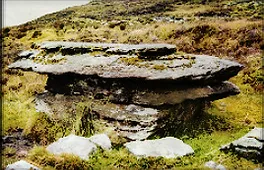Explain the image in a detailed and descriptive way.

The image depicts the Shehy Beg Mass Rock, situated in a scenic, natural setting in County Mayo, Ireland. The structure is an ancient sandstone formation, characterized by its distinctive flat top and uneven layers, covered in patches of moss and surrounded by grassy terrain. The tranquil landscape features rolling hills in the background, enhancing the rock's historical significance as a site for religious gatherings. This Mass Rock serves as a reminder of the spiritual heritage of the area, inviting visitors to reflect on its cultural importance amidst the serene beauty of the Irish countryside.